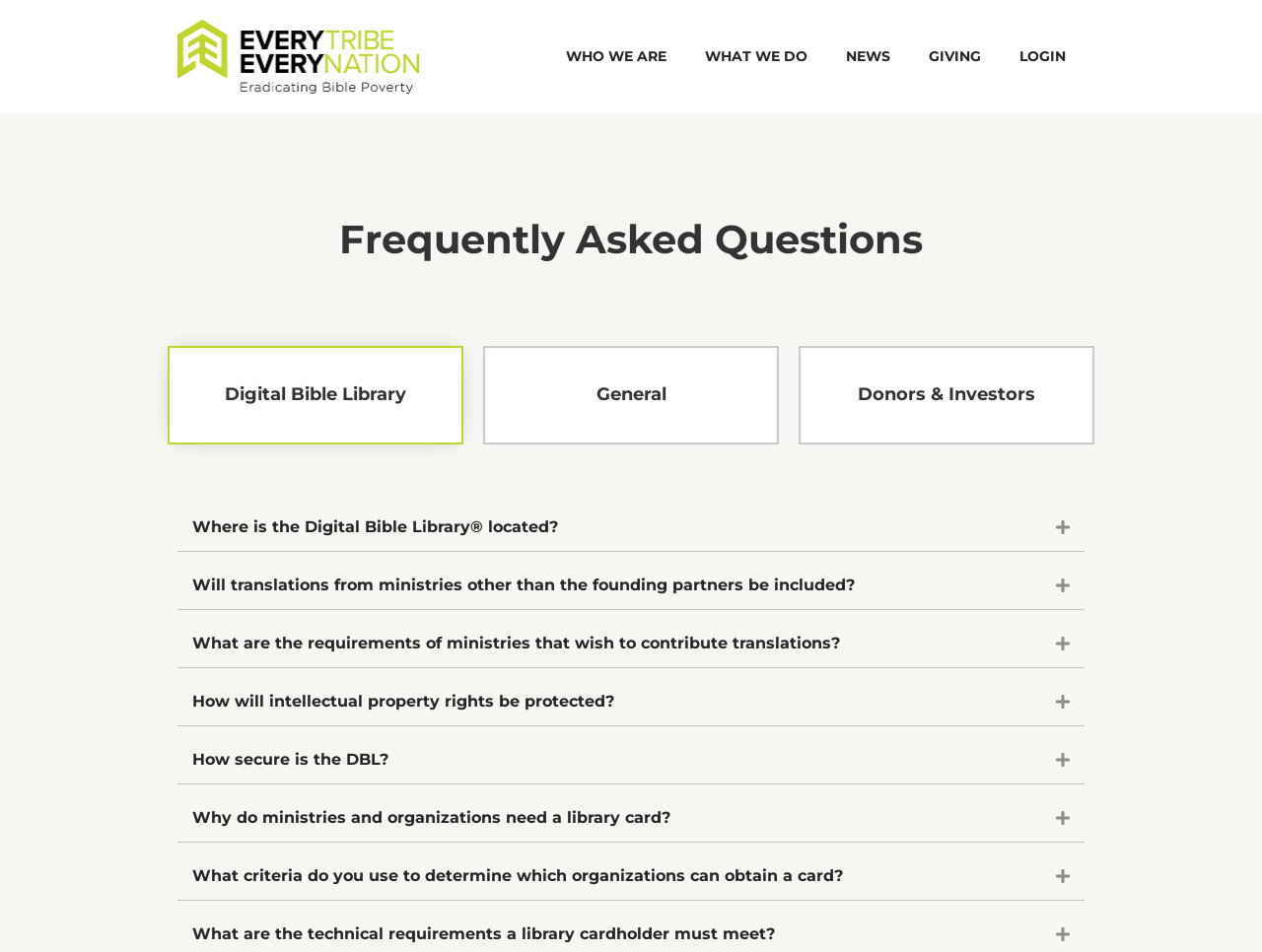Locate the UI element that matches the description What We Do in the webpage screenshot. Return the bounding box coordinates in the format (top-left x, top-left y, bottom-right x, bottom-right y), with values ranging from 0 to 1.

[0.544, 0.027, 0.655, 0.092]